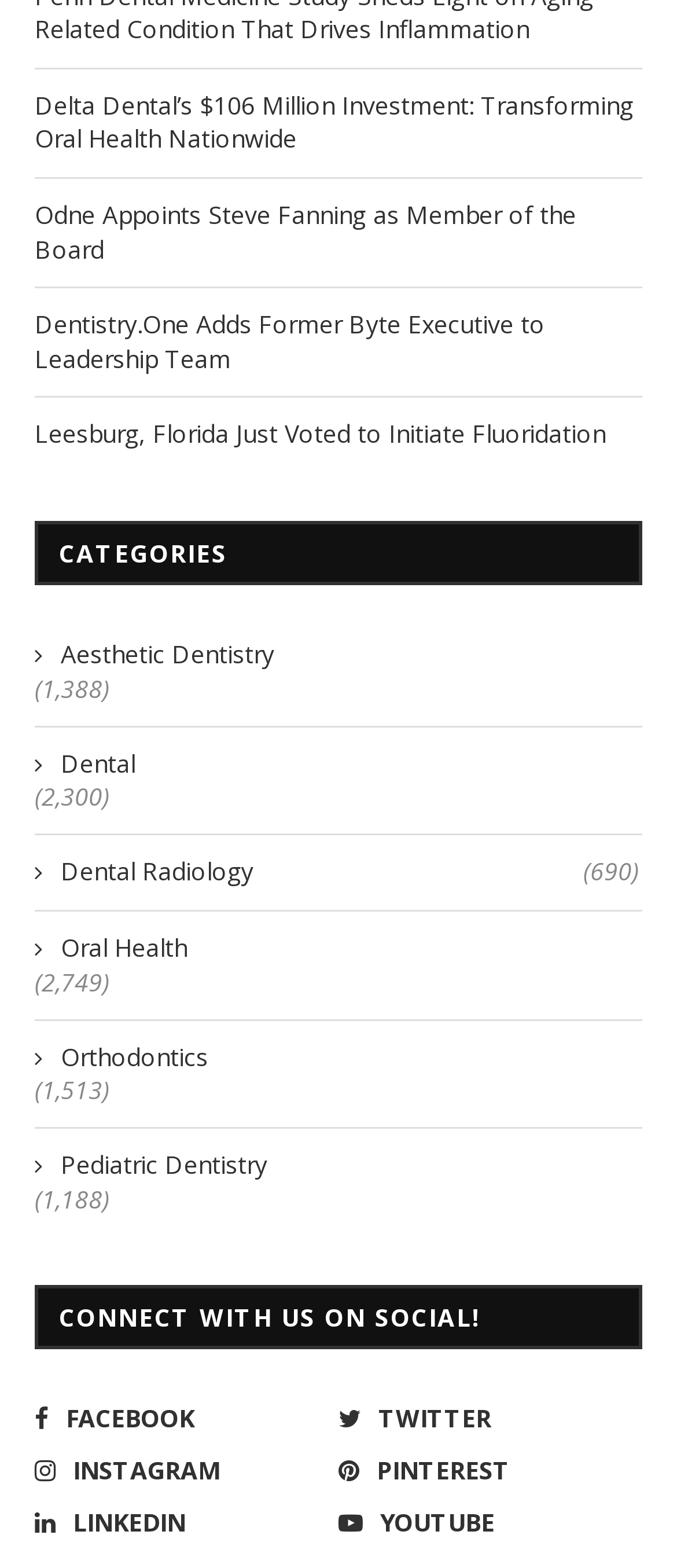Locate the bounding box of the UI element with the following description: "Orthodontics".

[0.051, 0.663, 0.944, 0.685]